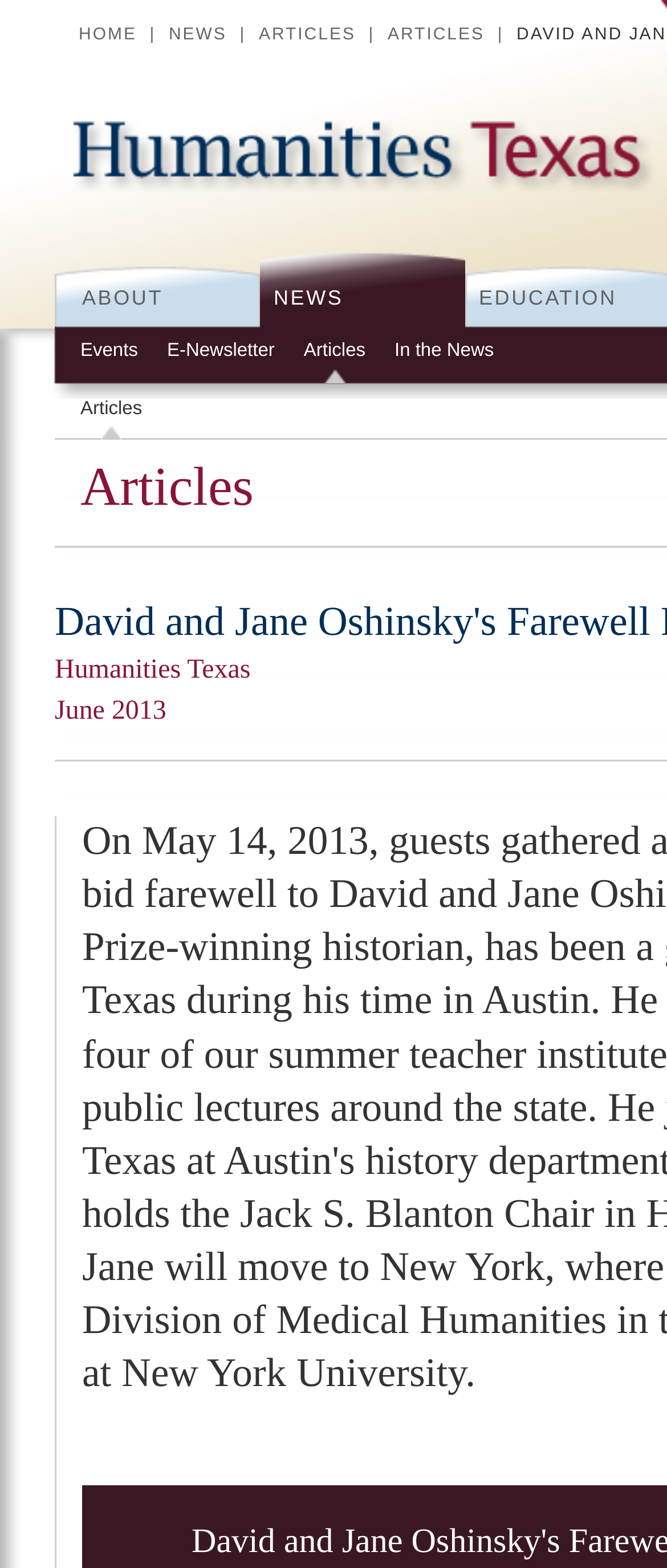What is the second secondary menu item?
Could you answer the question in a detailed manner, providing as much information as possible?

I looked at the links under the 'Secondary menu' heading and found that the second item is 'E-Newsletter'.